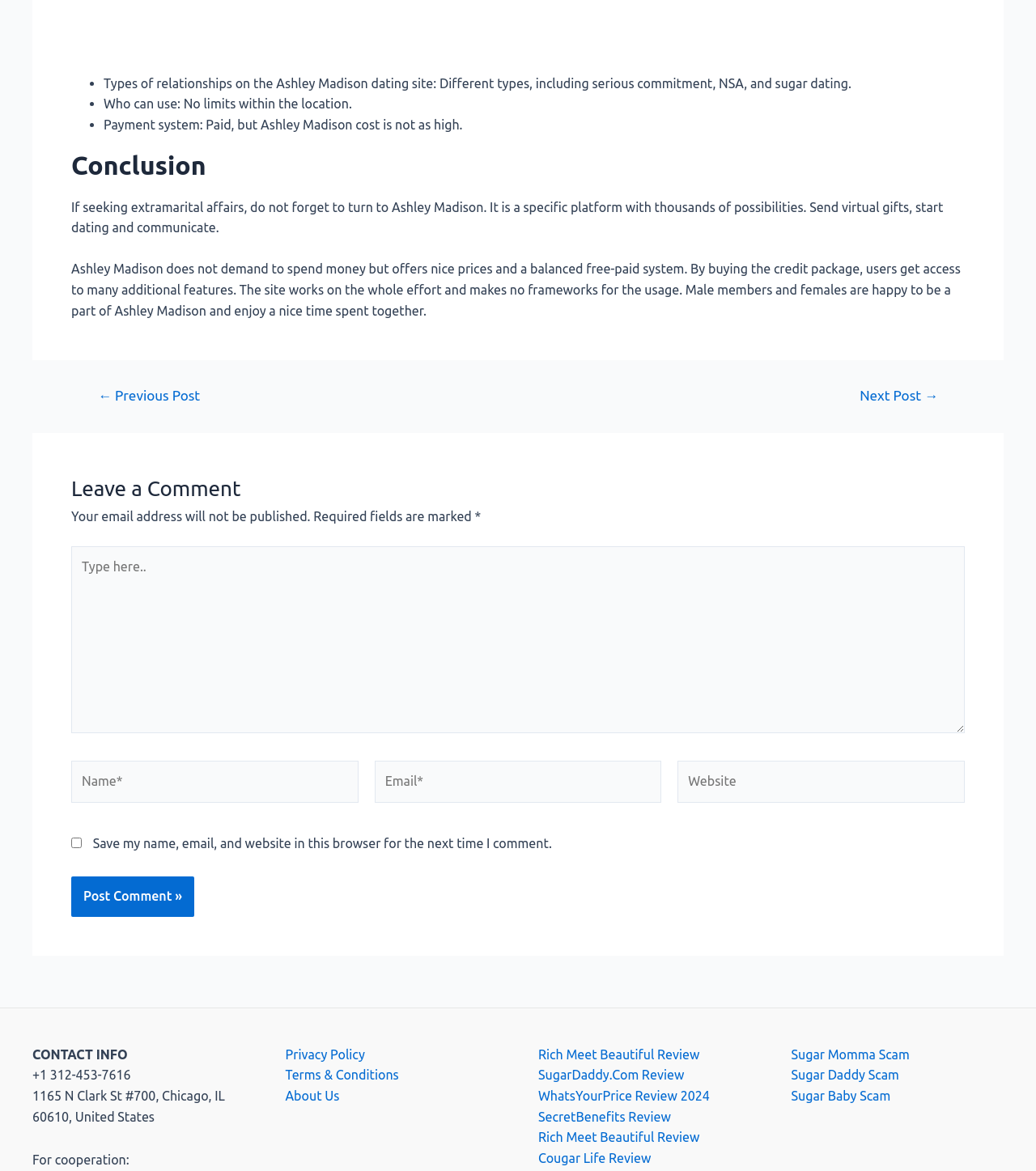Locate the bounding box coordinates of the clickable element to fulfill the following instruction: "Click the 'Next Post →' link". Provide the coordinates as four float numbers between 0 and 1 in the format [left, top, right, bottom].

[0.81, 0.332, 0.926, 0.344]